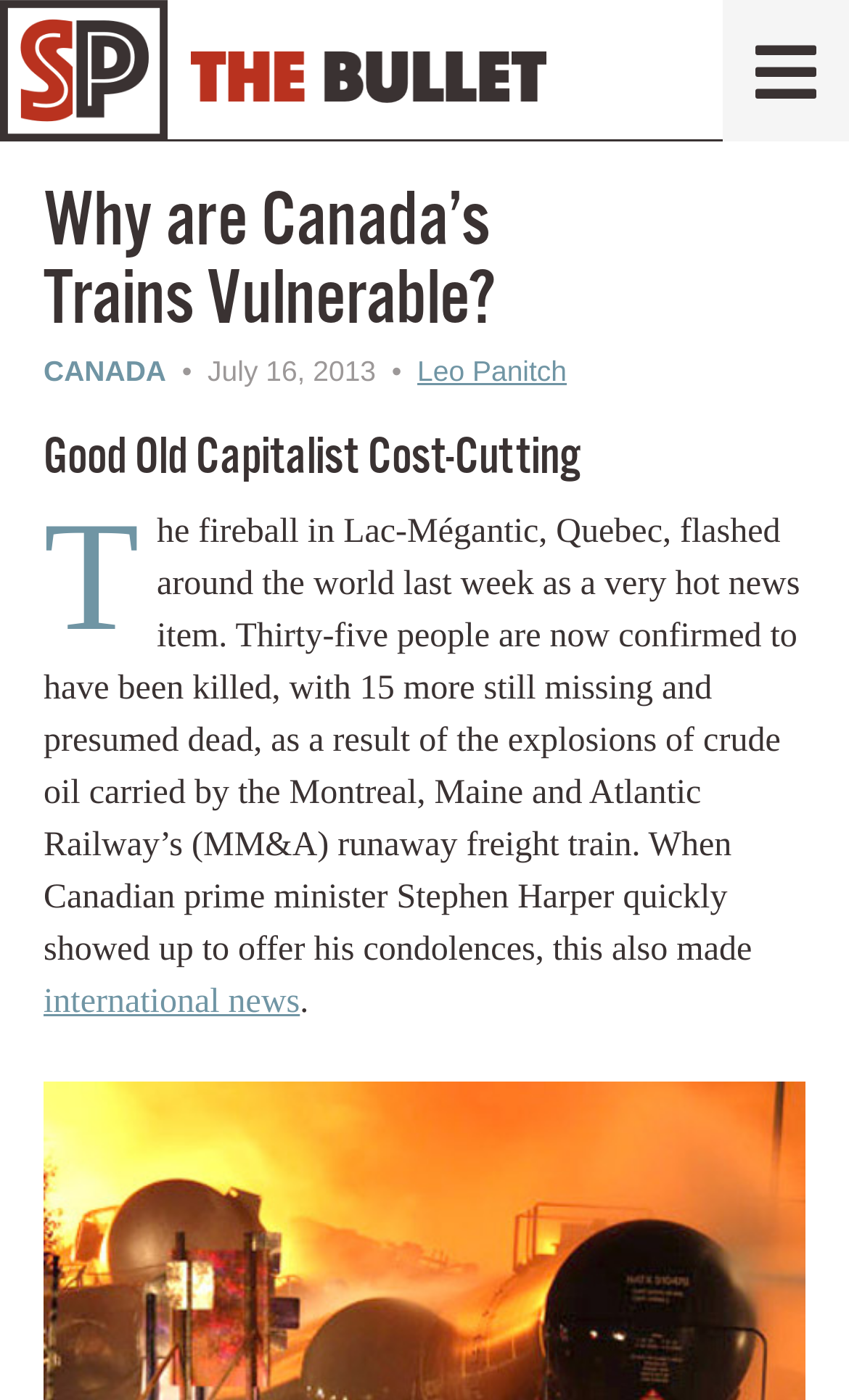Respond with a single word or phrase for the following question: 
Who is the Canadian prime minister mentioned in the article?

Stephen Harper